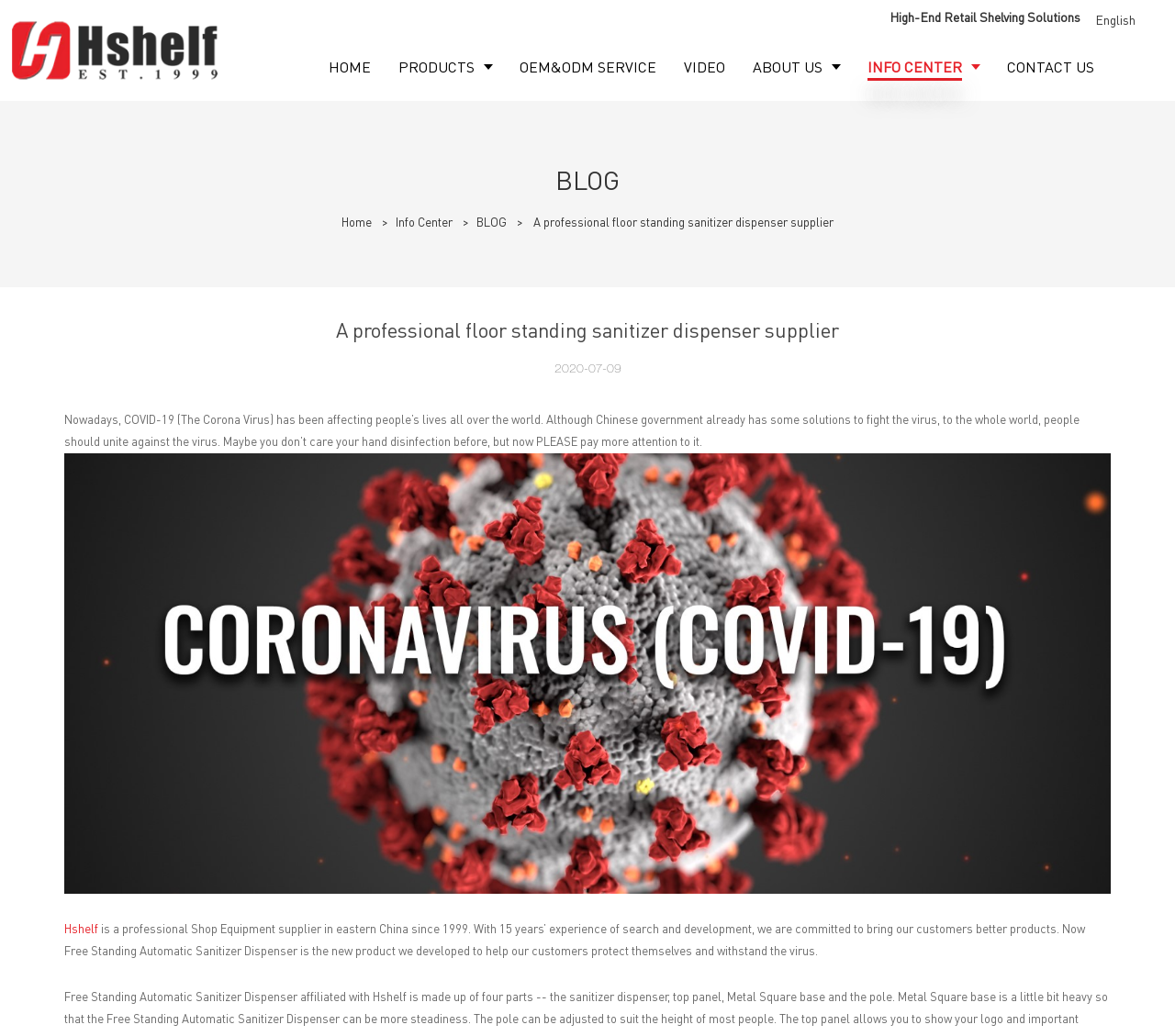What is the purpose of the Free Standing Automatic Sanitizer Dispenser?
Answer the question with as much detail as possible.

I found the static text 'Now Free Standing Automatic Sanitizer Dispenser is the new product we developed to help our customers protect themselves and withstand the virus.' which indicates that the purpose of the Free Standing Automatic Sanitizer Dispenser is to help protect against the virus.